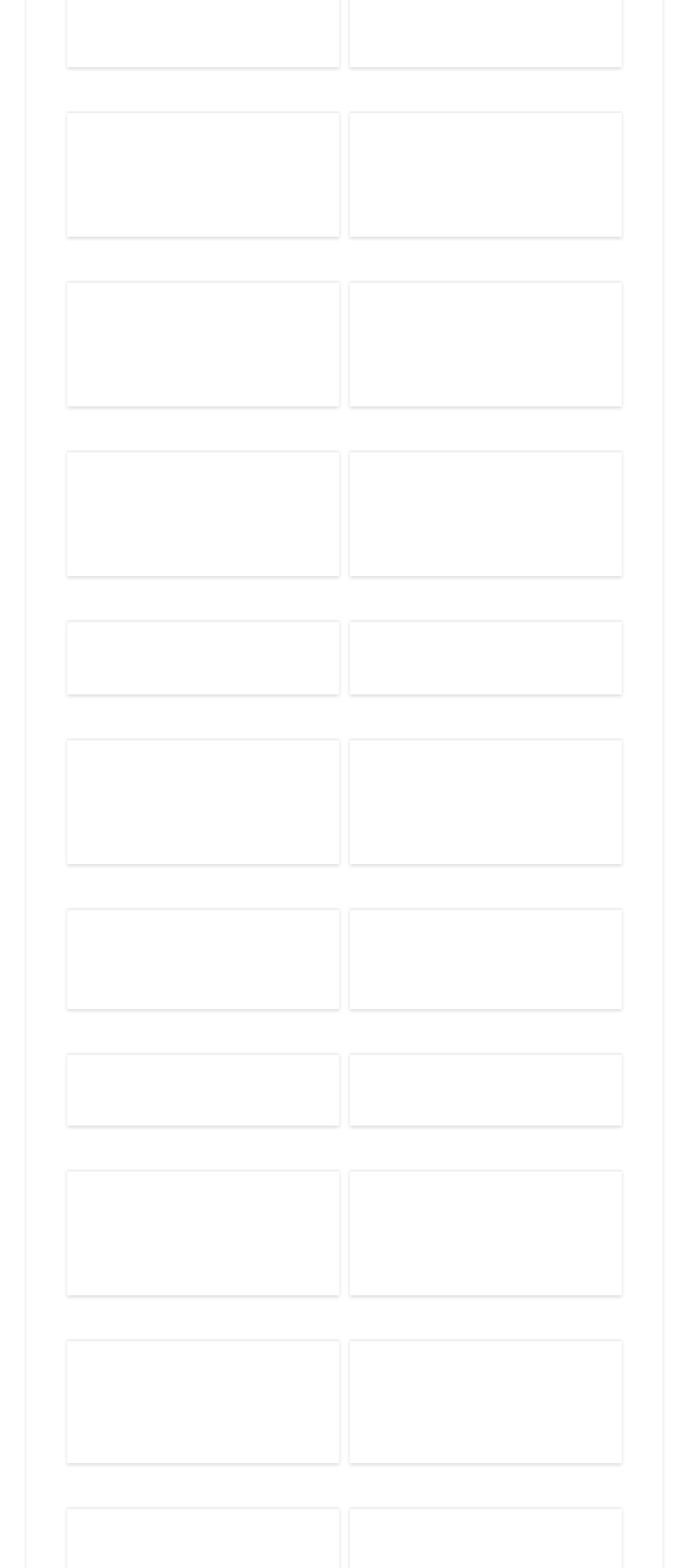Provide a one-word or short-phrase response to the question:
Are there any images on the webpage?

Yes